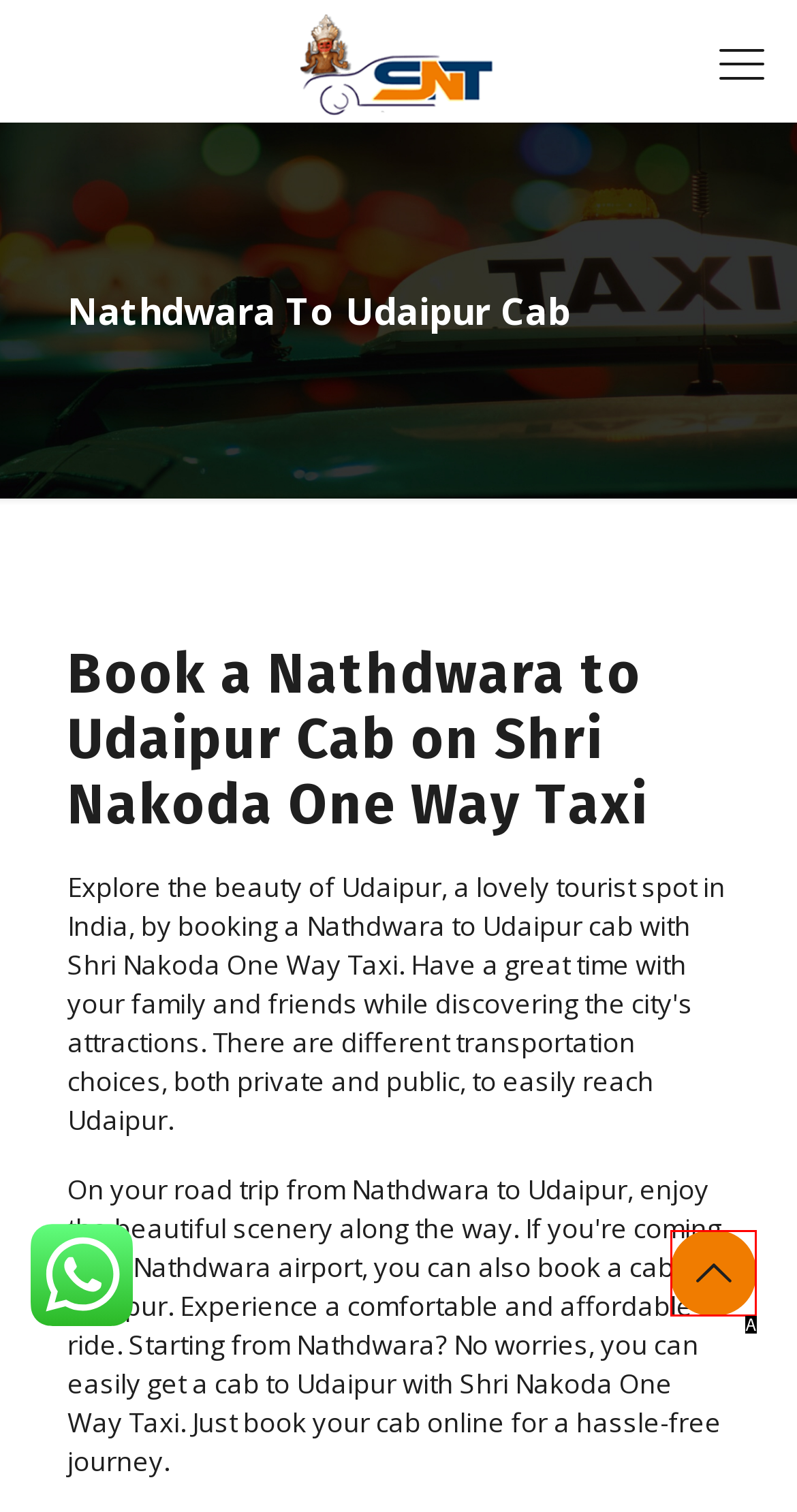Match the following description to a UI element: parent_node: Nathdwara To Udaipur Cab
Provide the letter of the matching option directly.

A